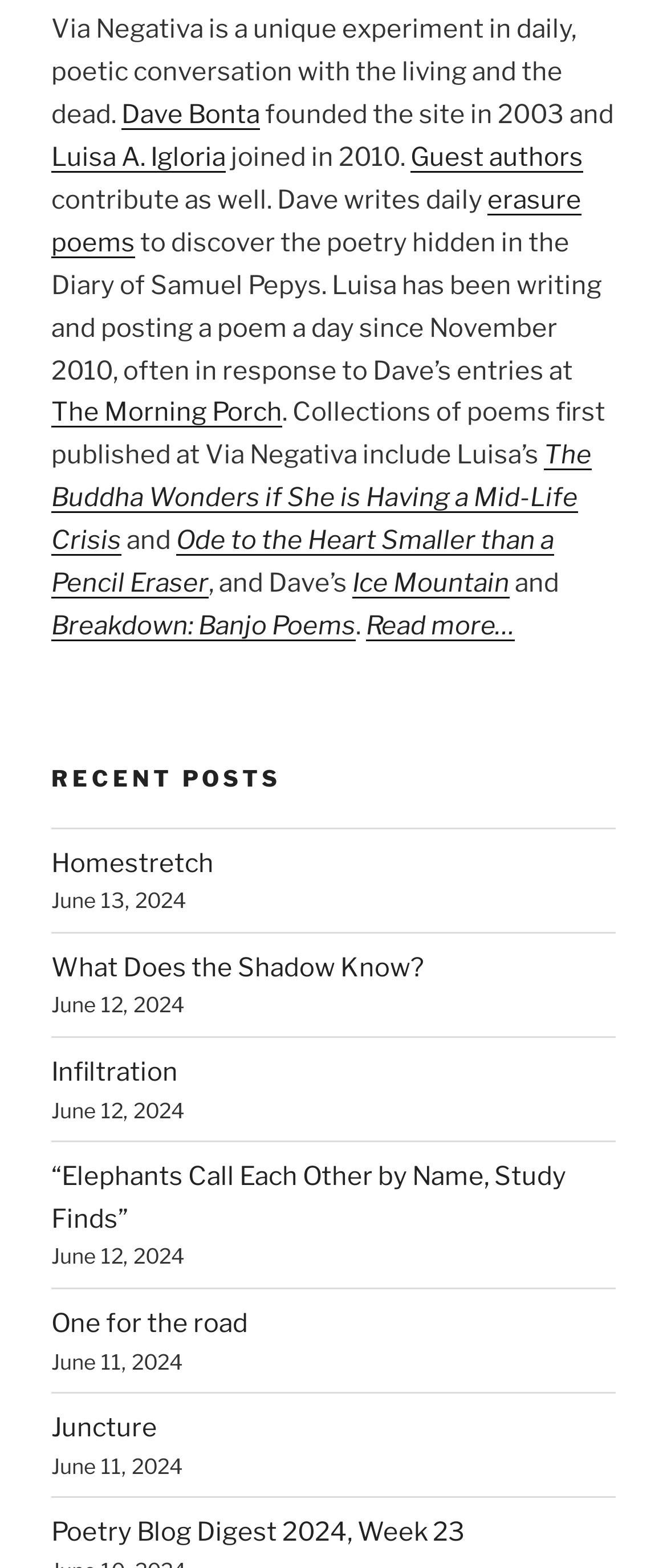Kindly determine the bounding box coordinates for the clickable area to achieve the given instruction: "Learn more about Via Negativa".

[0.549, 0.389, 0.772, 0.409]